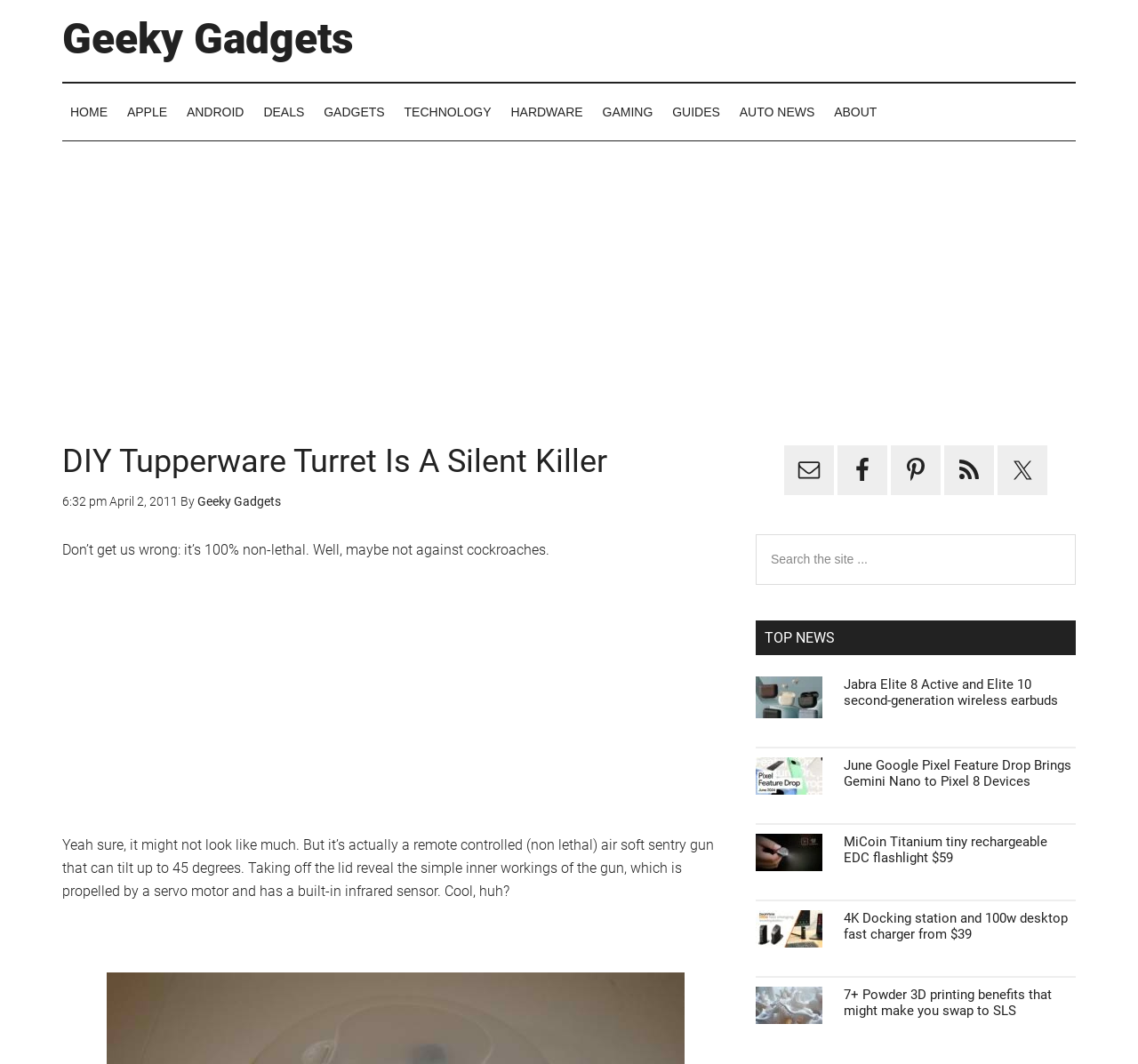With reference to the image, please provide a detailed answer to the following question: What social media platforms are available for following?

I found the social media platforms available for following by looking at the links and images in the 'Primary Sidebar' section, which include Facebook, Twitter, Pinterest, and RSS.